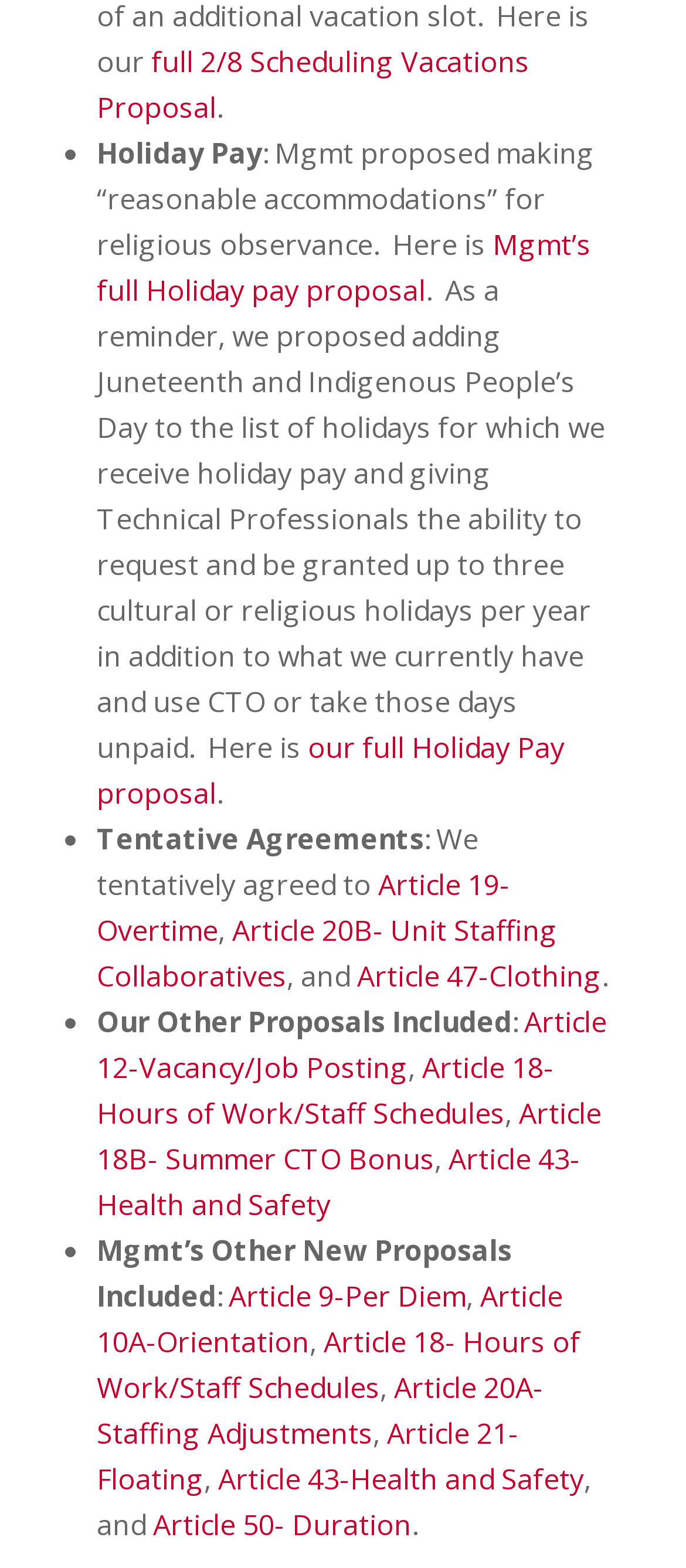Please provide a detailed answer to the question below based on the screenshot: 
What is the topic of the first proposal?

The first proposal is about Holiday Pay, which is mentioned in the text 'Holiday Pay: Mgmt proposed making “reasonable accommodations” for religious observance.'